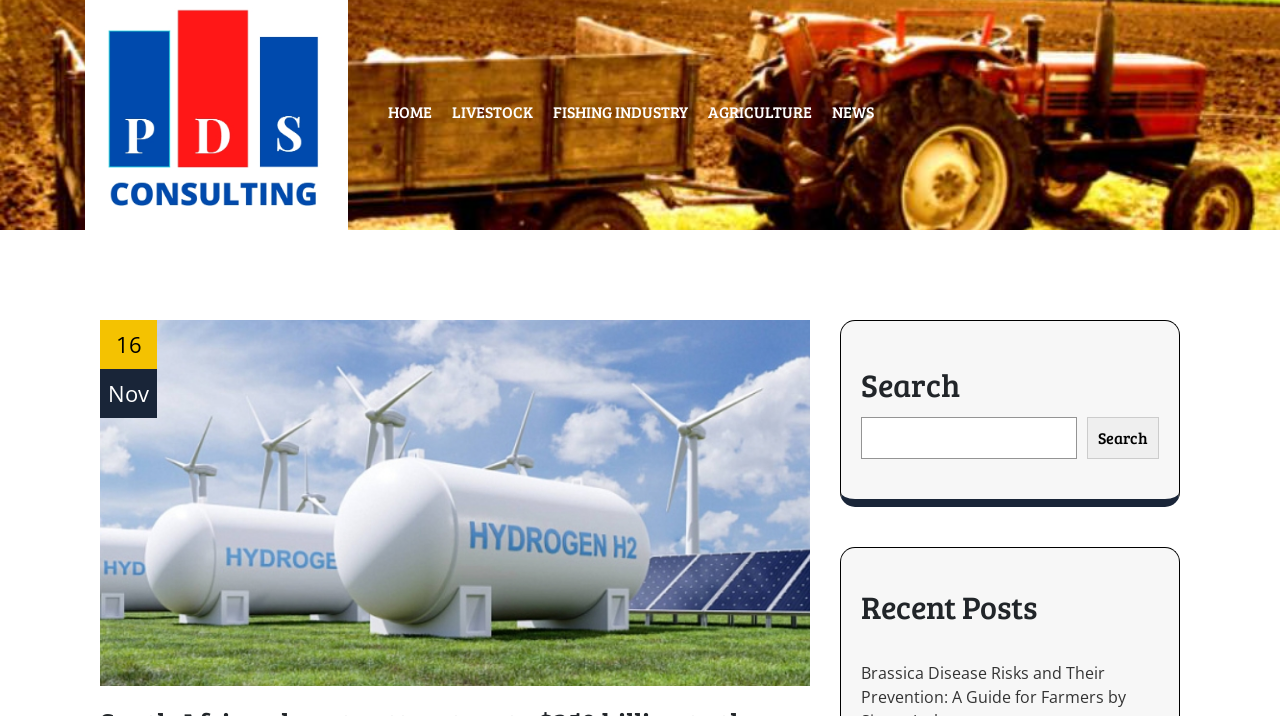What is the name of the consultancy?
Could you give a comprehensive explanation in response to this question?

The name of the consultancy can be found in the top-left corner of the webpage, where it is written as a heading and also as a link.